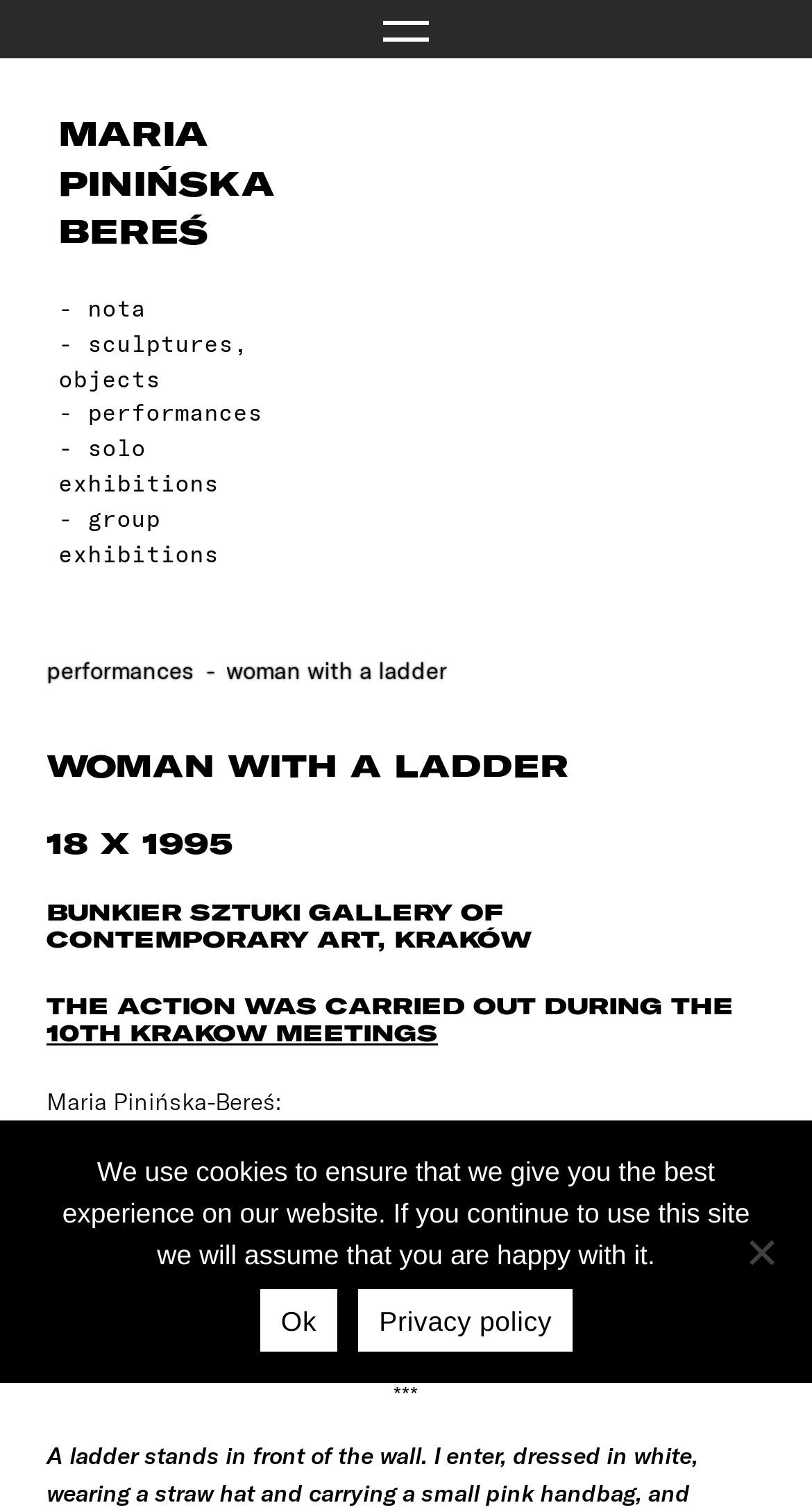Please answer the following question using a single word or phrase: 
How long did the performance take?

10-15 minutes